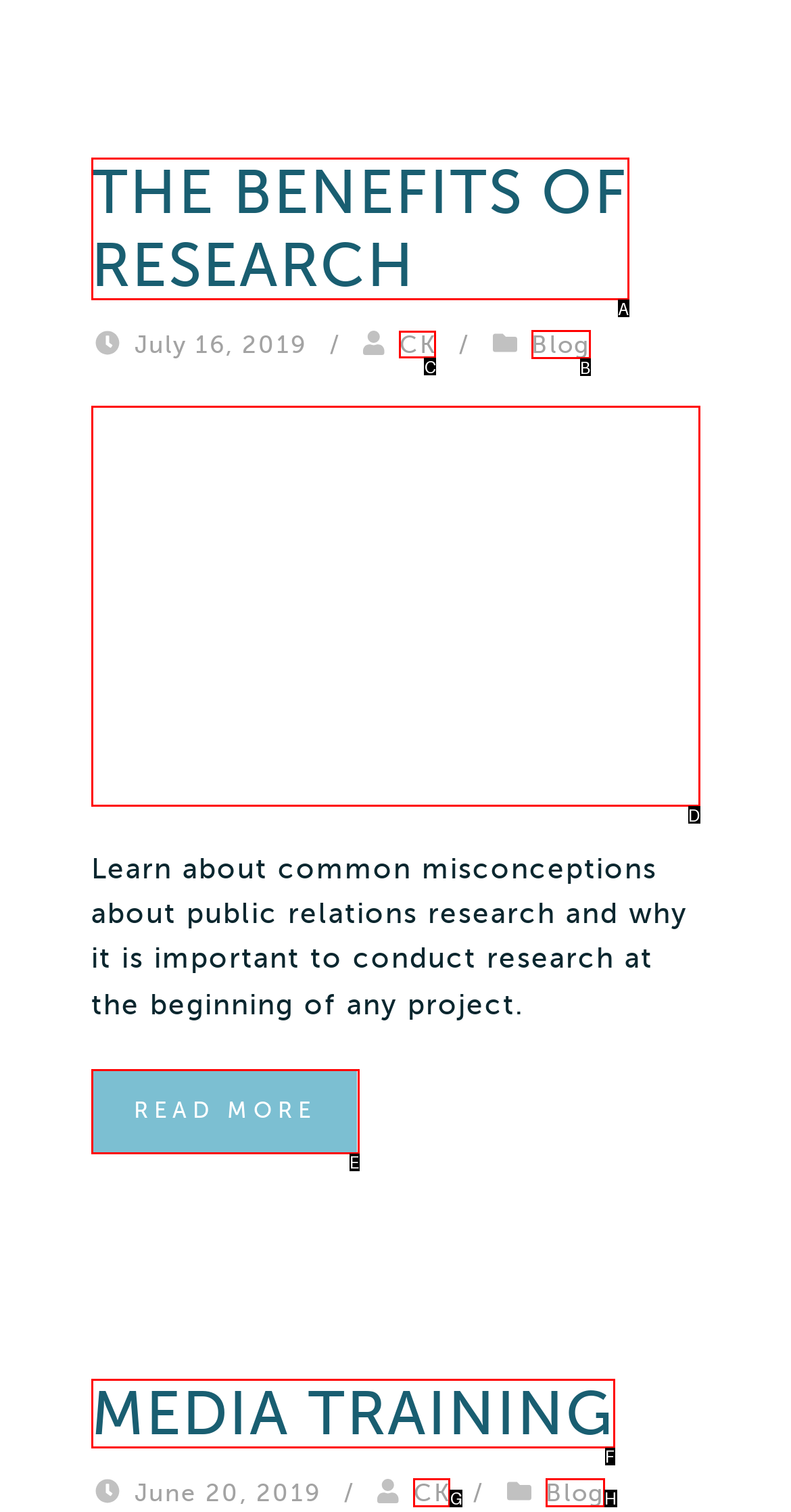Identify the correct UI element to click to follow this instruction: Click the 'CK' link
Respond with the letter of the appropriate choice from the displayed options.

C